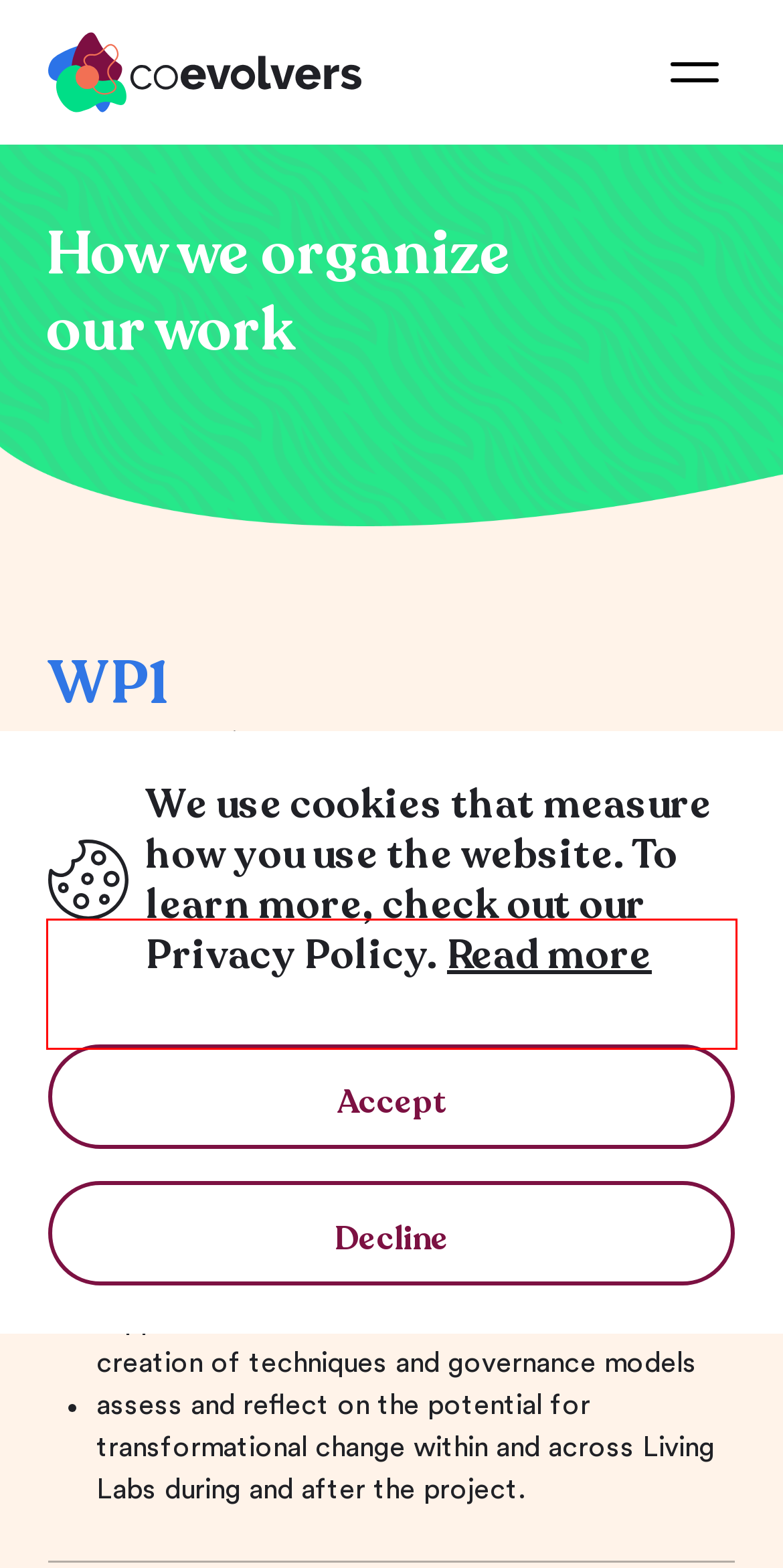You are provided with a screenshot of a webpage containing a red bounding box. Please extract the text enclosed by this red bounding box.

WP1’s overall objective is to coordinate the co-creation processes across the project, its WPs, and within the Living Labs. Specific objectives are to: